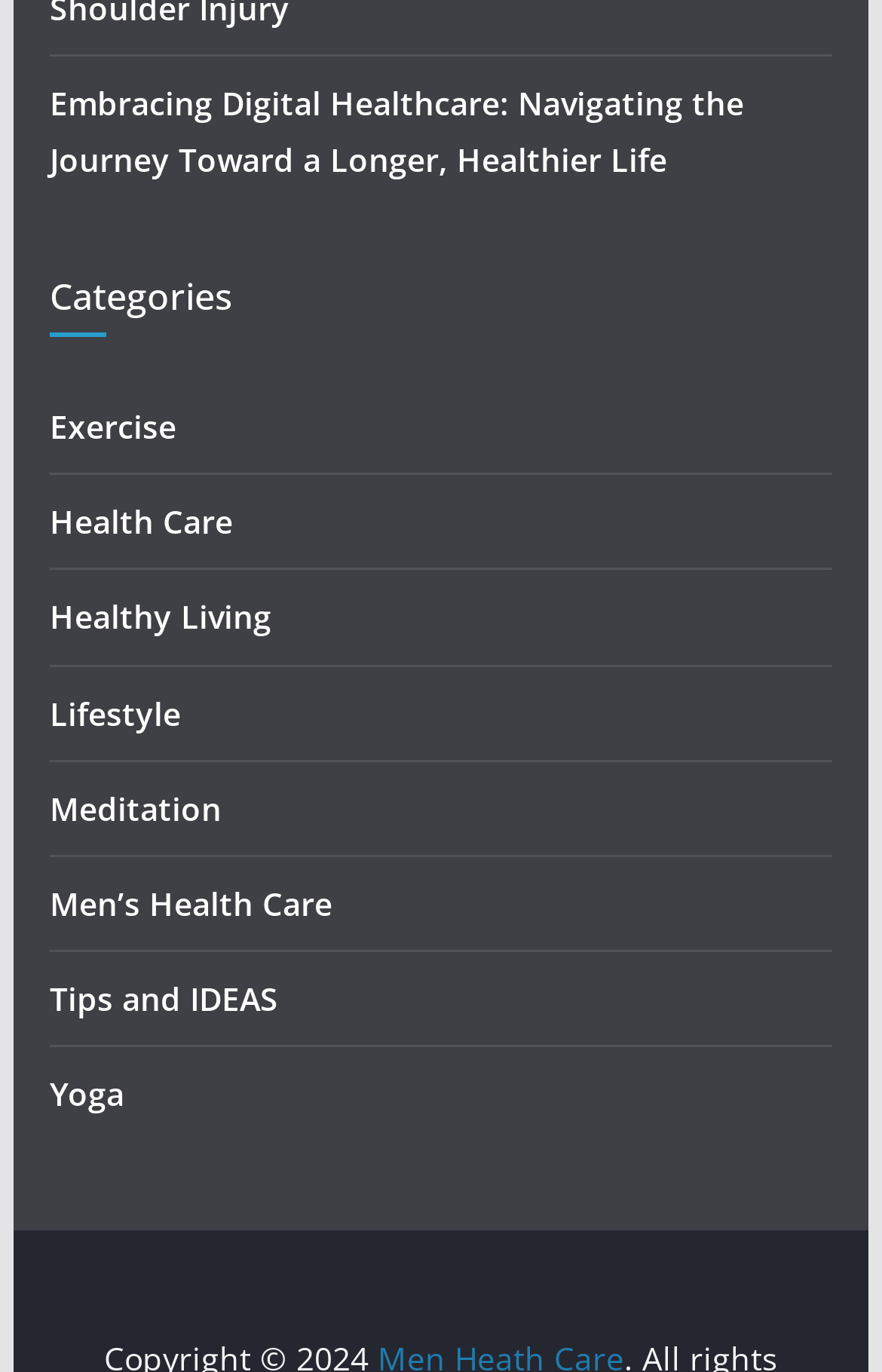Find the bounding box coordinates for the area that must be clicked to perform this action: "Visit the Tax Freedom Project".

None